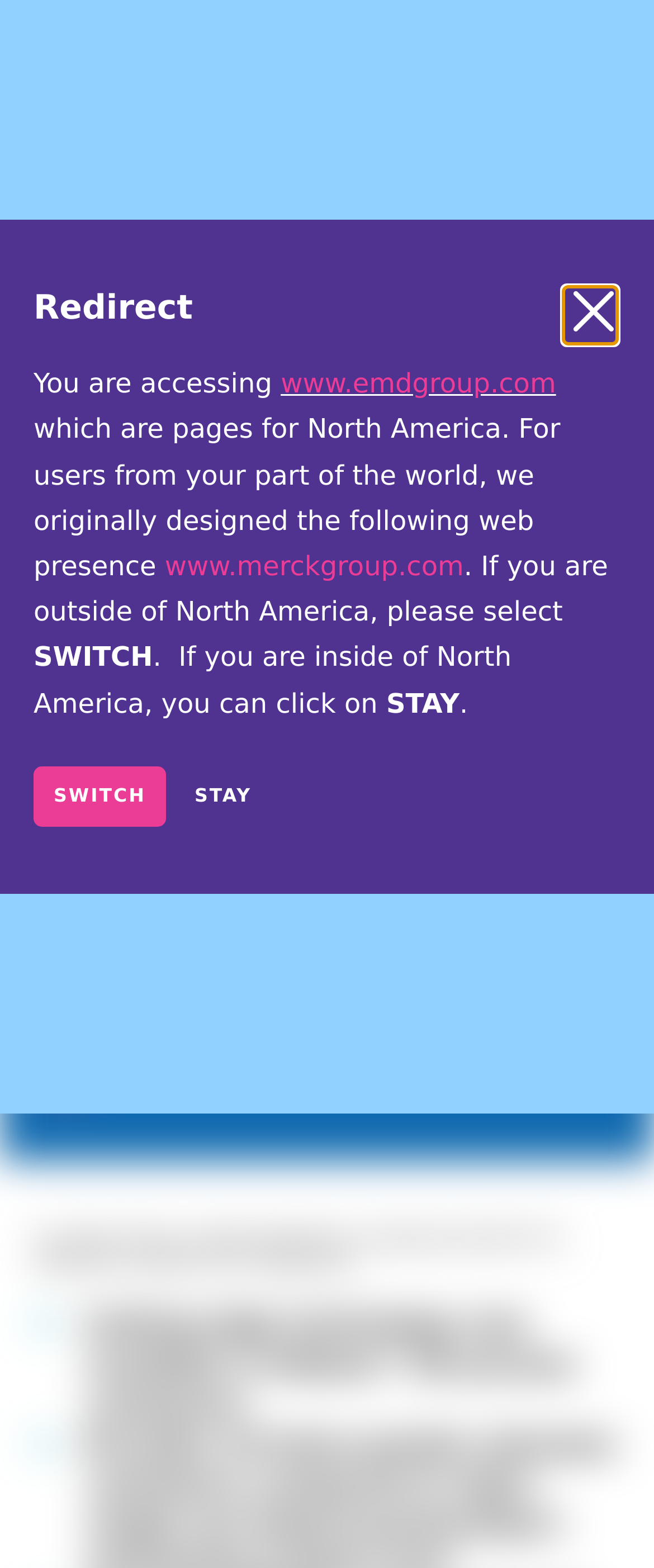Indicate the bounding box coordinates of the element that needs to be clicked to satisfy the following instruction: "Open menu". The coordinates should be four float numbers between 0 and 1, i.e., [left, top, right, bottom].

[0.862, 0.015, 0.944, 0.049]